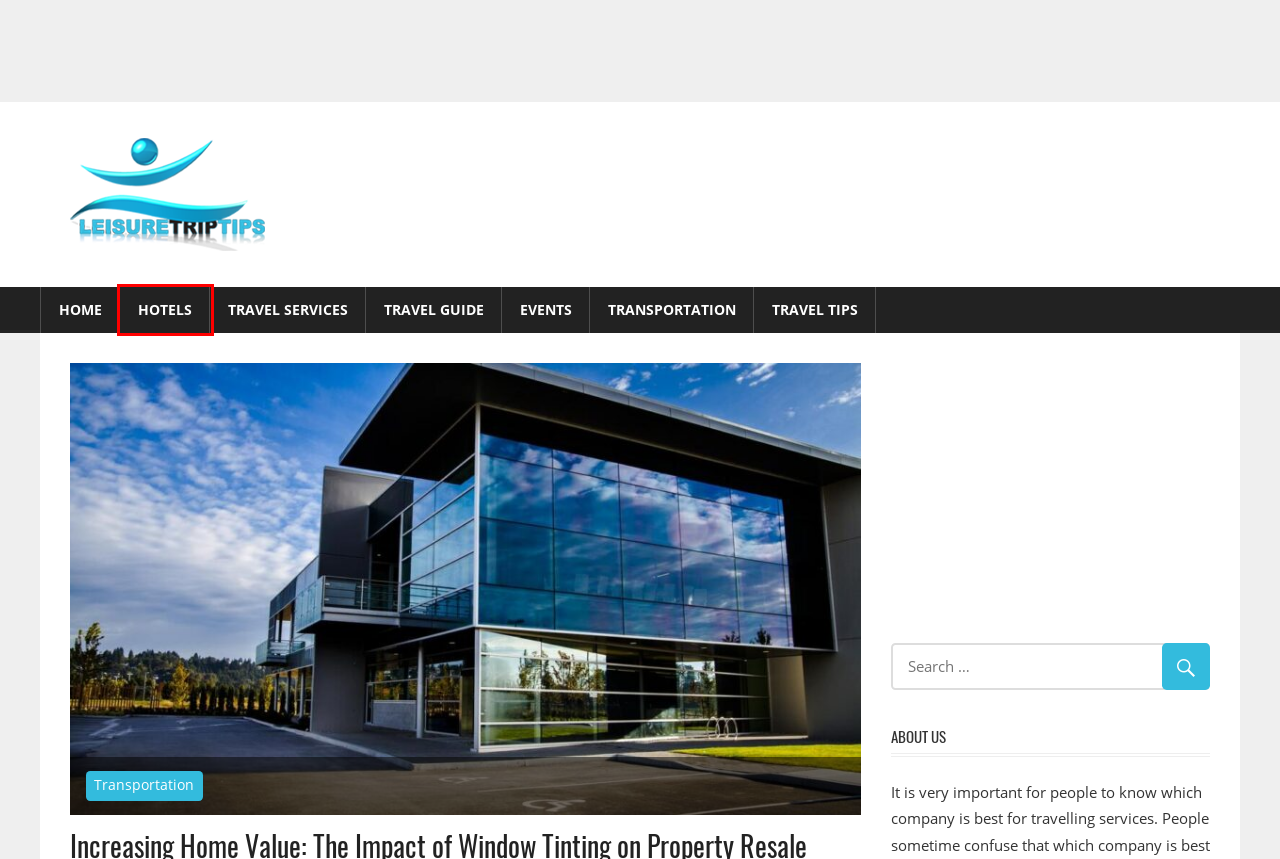Inspect the provided webpage screenshot, concentrating on the element within the red bounding box. Select the description that best represents the new webpage after you click the highlighted element. Here are the candidates:
A. Ligadewa138: Slot Deposit Via Dana Murah Tanpa Potongan
B. Events Archives - Travel
C. Travel Guide Archives - Travel
D. Slot Via Indosat : Kumpulan Link Slot Deposit Tri Indosat Tanpa Potongan 2024
E. Travel Services Archives - Travel
F. Travel - Refer Our Guide
G. Transportation Archives - Travel
H. Hotels Archives - Travel

H